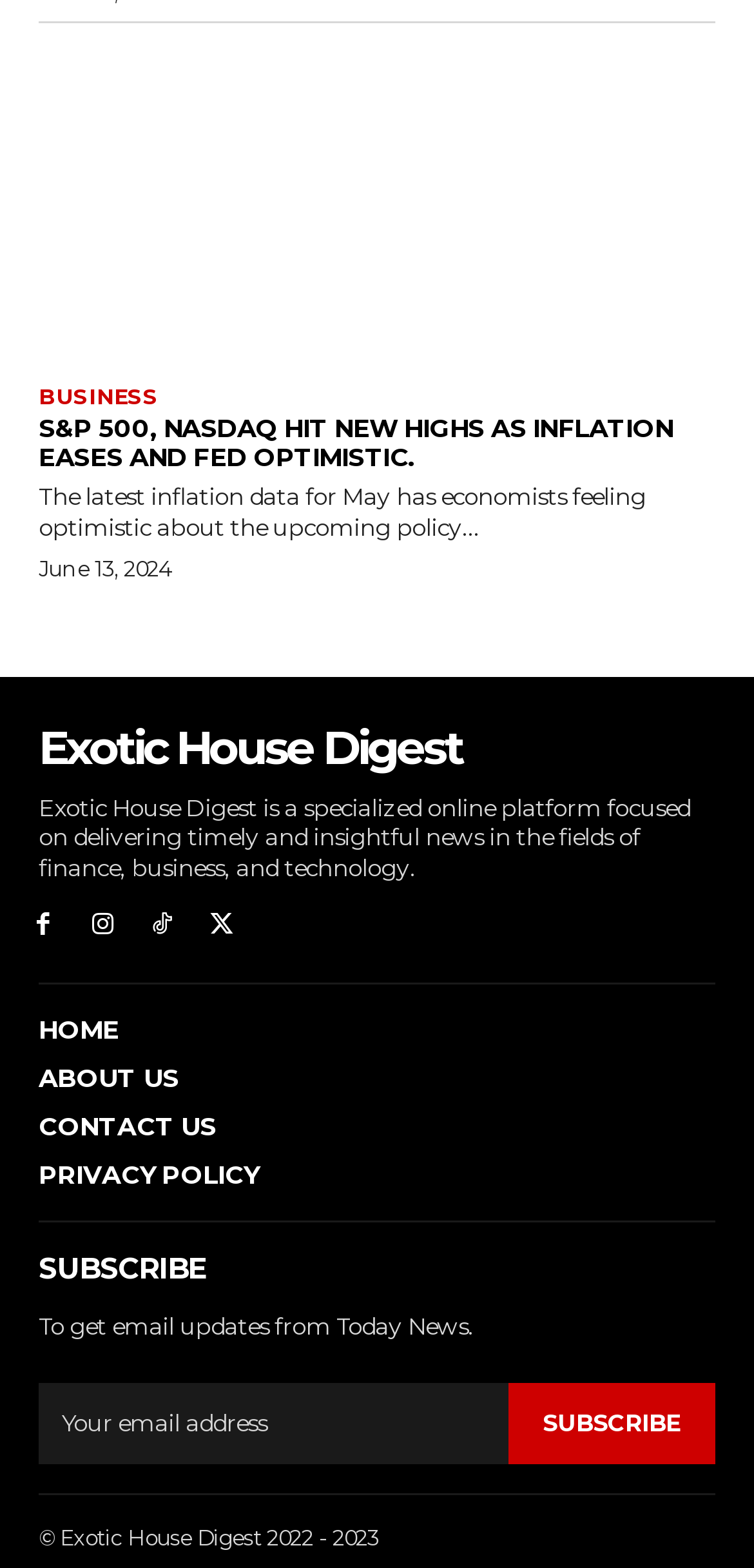What is the copyright year of the website?
Please respond to the question with as much detail as possible.

The copyright year of the website can be found in the static text '© Exotic House Digest 2022 - 2023' which indicates that the website's copyright year is 2022-2023.